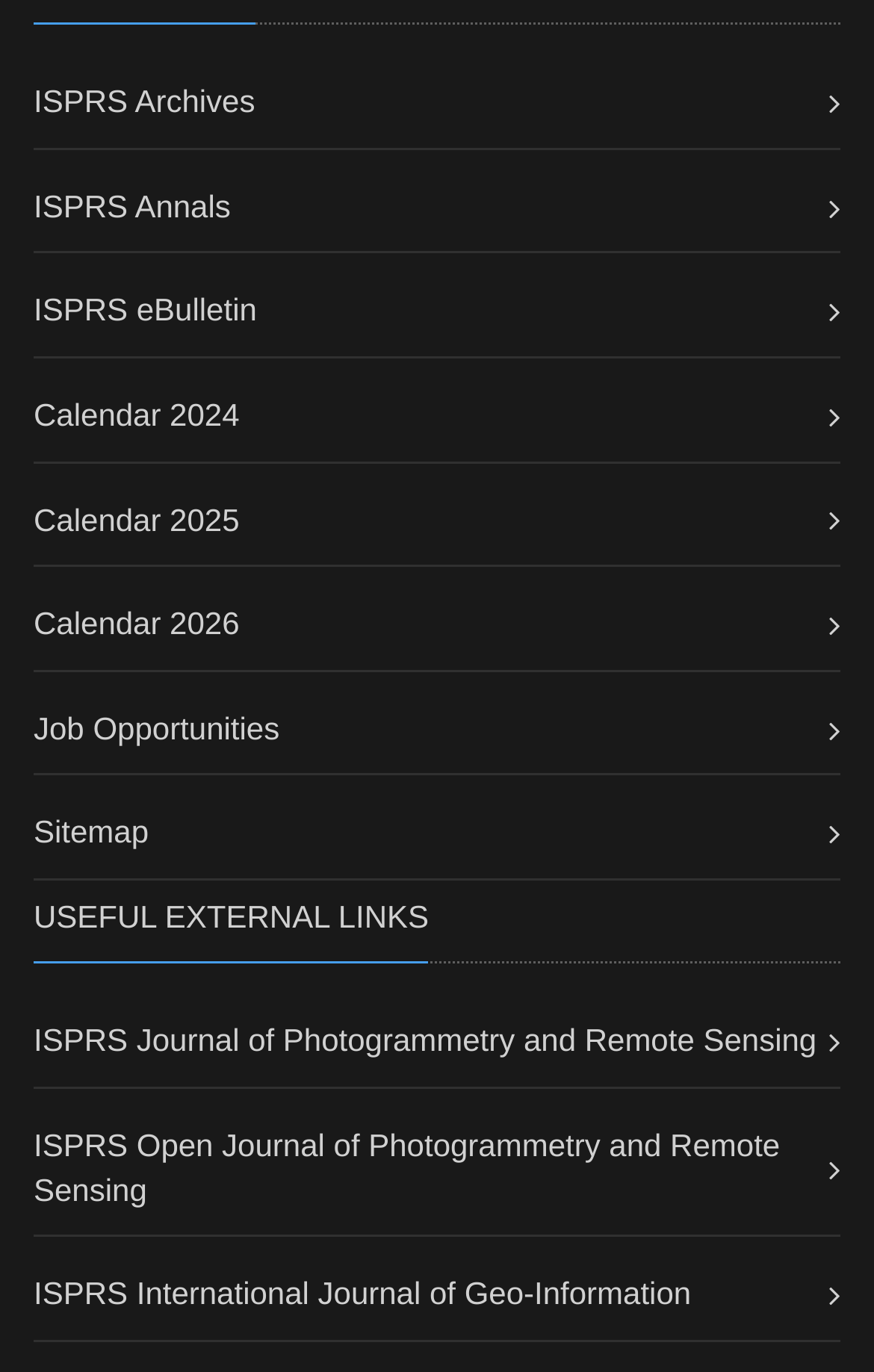Please specify the bounding box coordinates of the element that should be clicked to execute the given instruction: 'View ISPRS Archives'. Ensure the coordinates are four float numbers between 0 and 1, expressed as [left, top, right, bottom].

[0.038, 0.061, 0.292, 0.087]